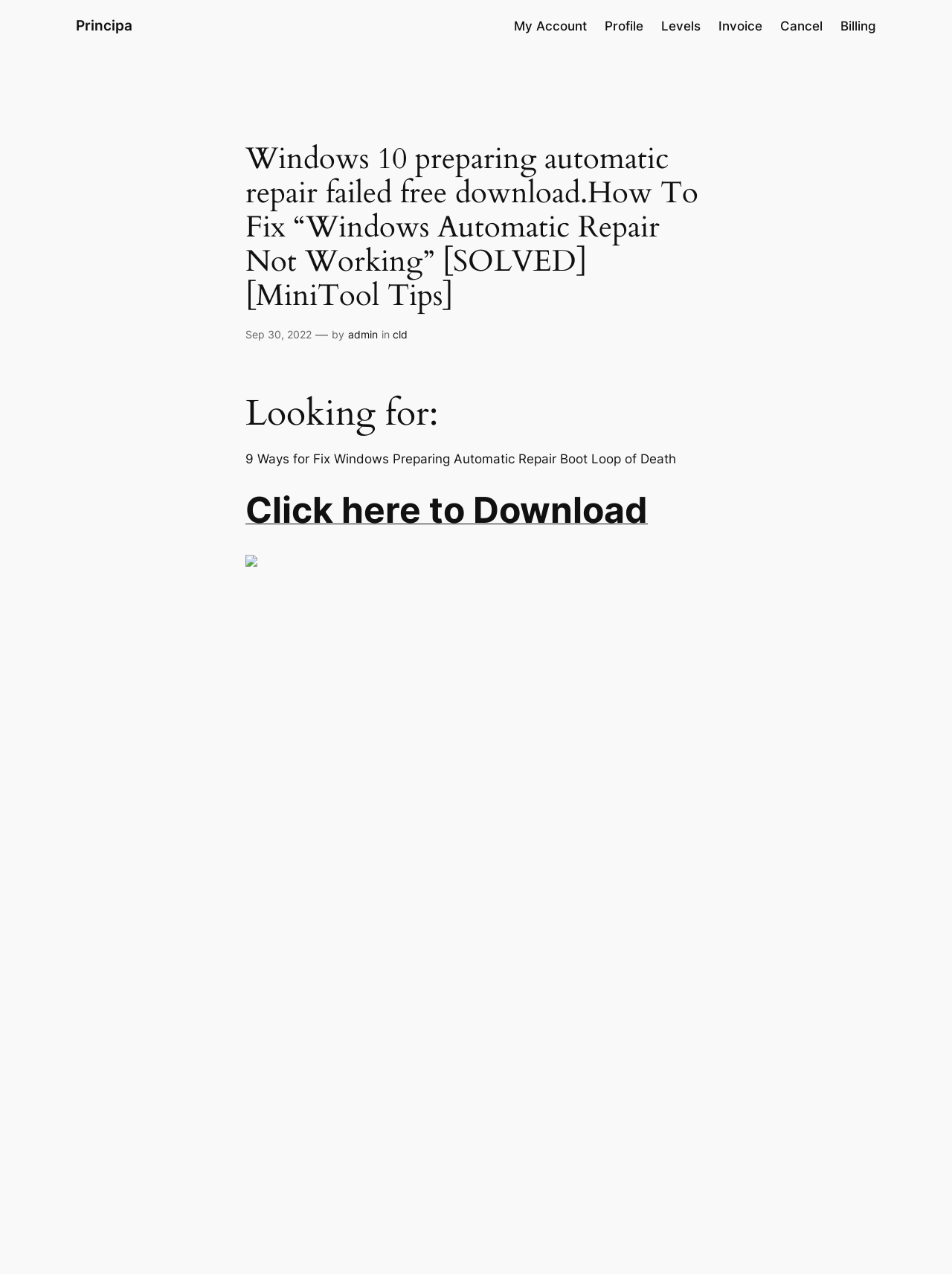What is the solution to the Windows Automatic Repair issue?
Provide a detailed and well-explained answer to the question.

The solution to the Windows Automatic Repair issue is provided in the article, which lists '9 Ways for Fix Windows Preparing Automatic Repair Boot Loop of Death', as indicated by the StaticText element in the webpage.